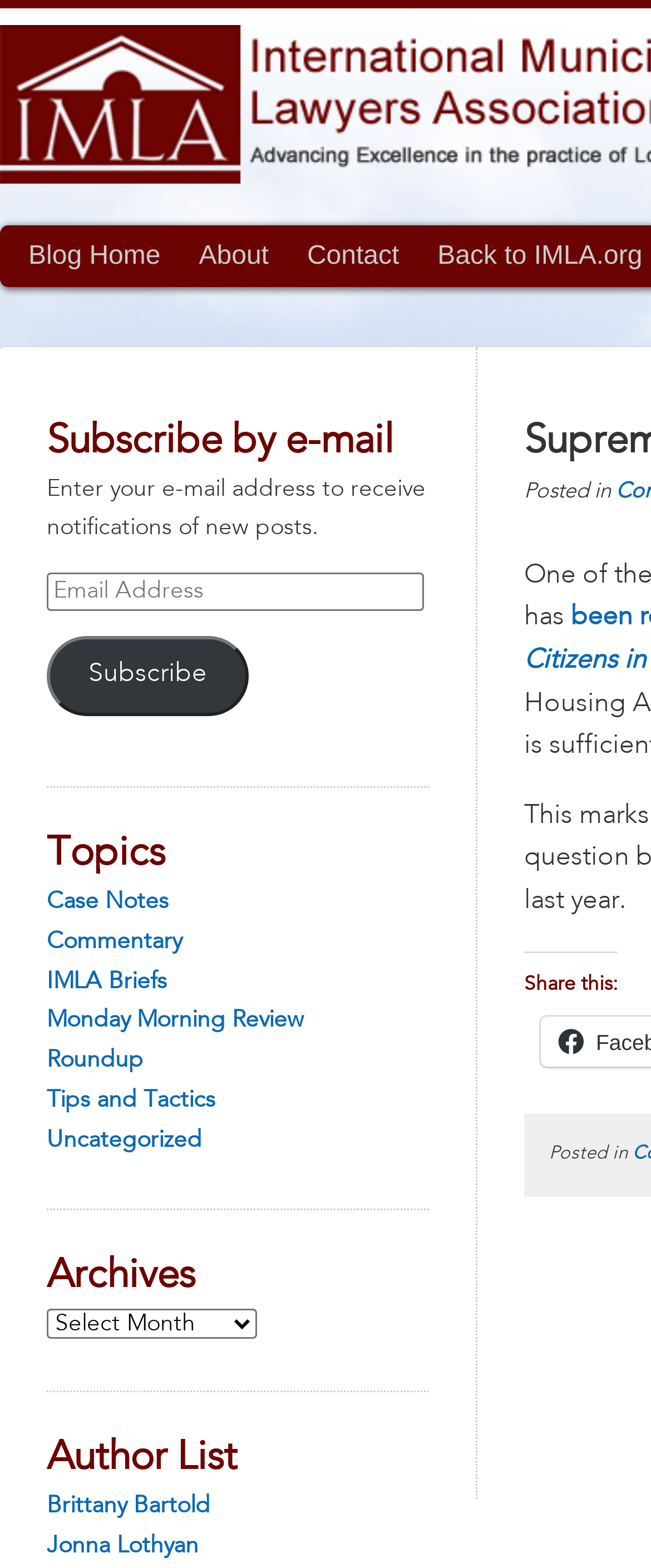Please analyze the image and provide a thorough answer to the question:
How many links are in the 'Topics' section?

I counted the number of links under the 'Topics' heading, which are 'Case Notes', 'Commentary', 'IMLA Briefs', 'Monday Morning Review', 'Roundup', 'Tips and Tactics', and 'Uncategorized'.